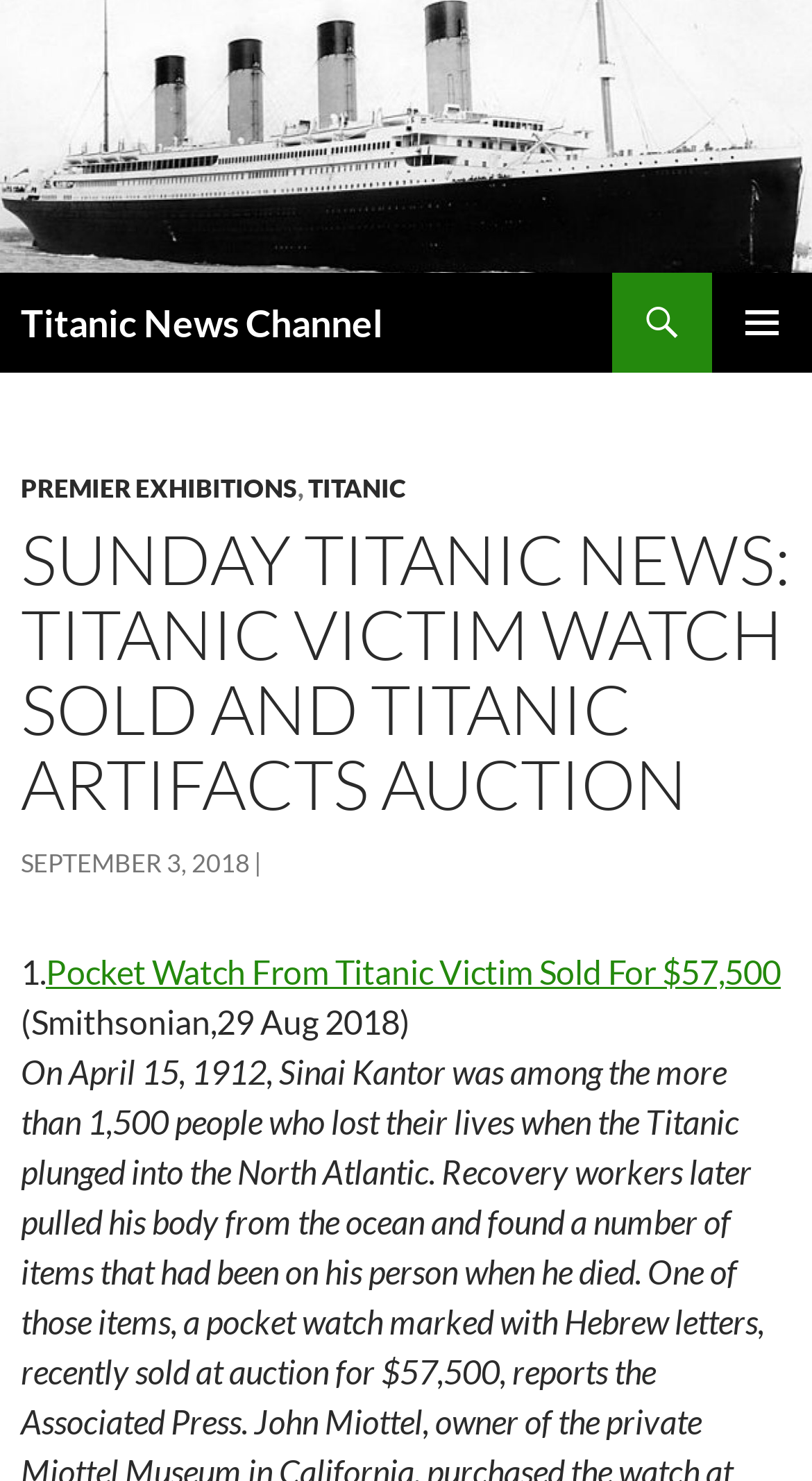Create a detailed summary of the webpage's content and design.

The webpage is about the Titanic News Channel, with a focus on Sunday Titanic news. At the top left, there is a logo image of the Titanic News Channel, accompanied by a link with the same name. Below the logo, there is a heading with the same title. 

To the right of the logo, there are three links: "Search", a button with a PRIMARY MENU icon, and a "SKIP TO CONTENT" link. The "SKIP TO CONTENT" link is positioned slightly below the other two links.

Below these top elements, there is a header section with several links. The first link is "PREMIER EXHIBITIONS", followed by a comma, and then "TITANIC". 

The main heading of the webpage, "SUNDAY TITANIC NEWS: TITANIC VICTIM WATCH SOLD AND TITANIC ARTIFACTS AUCTION", is centered below the header section. 

Under the main heading, there is a link with the date "SEPTEMBER 3, 2018". Below the date, there is a numbered list of news articles. The first article is "Pocket Watch From Titanic Victim Sold For $57,500", with a description in parentheses "(Smithsonian,29 Aug 2018)".